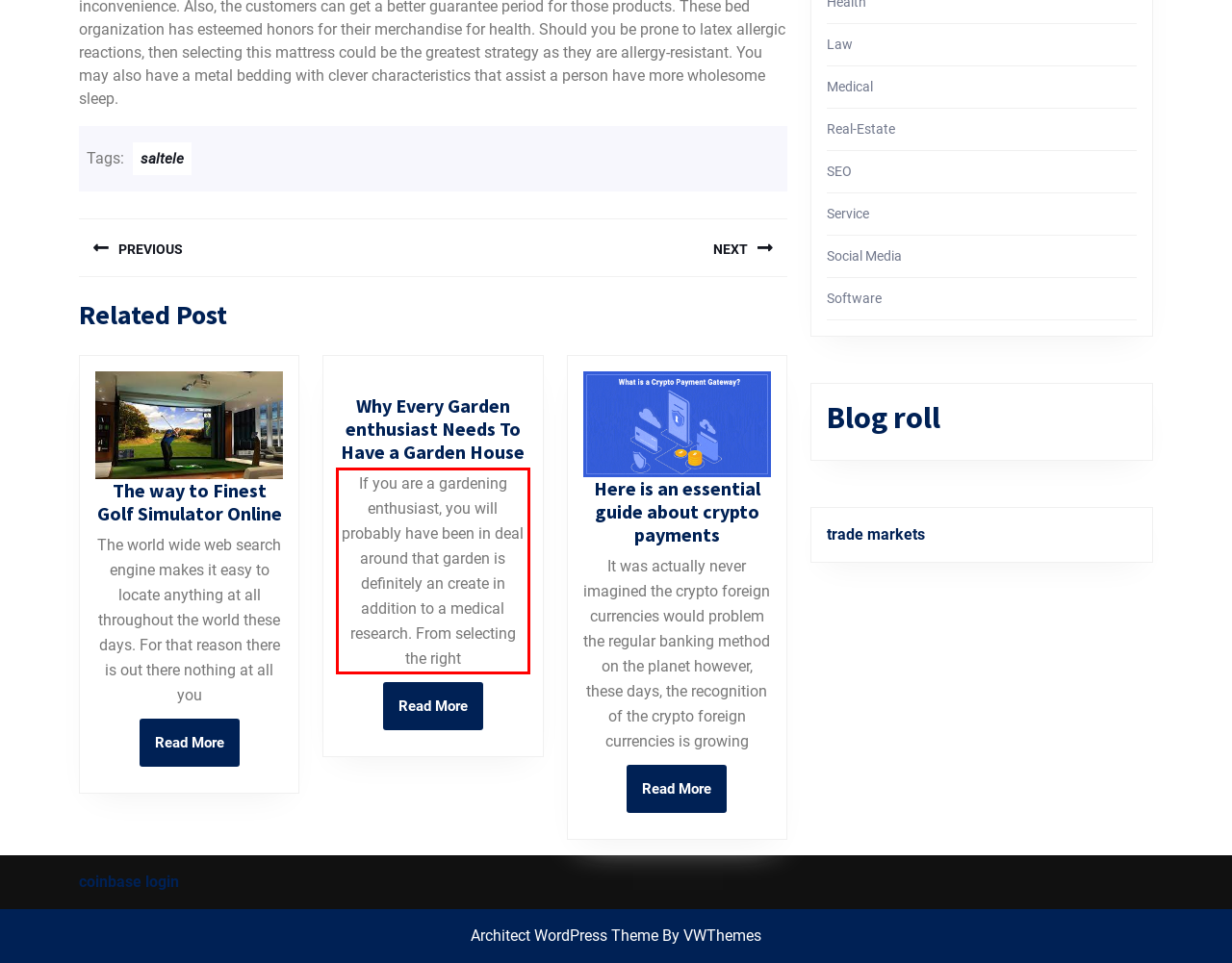Examine the webpage screenshot and use OCR to recognize and output the text within the red bounding box.

If you are a gardening enthusiast, you will probably have been in deal around that garden is definitely an create in addition to a medical research. From selecting the right